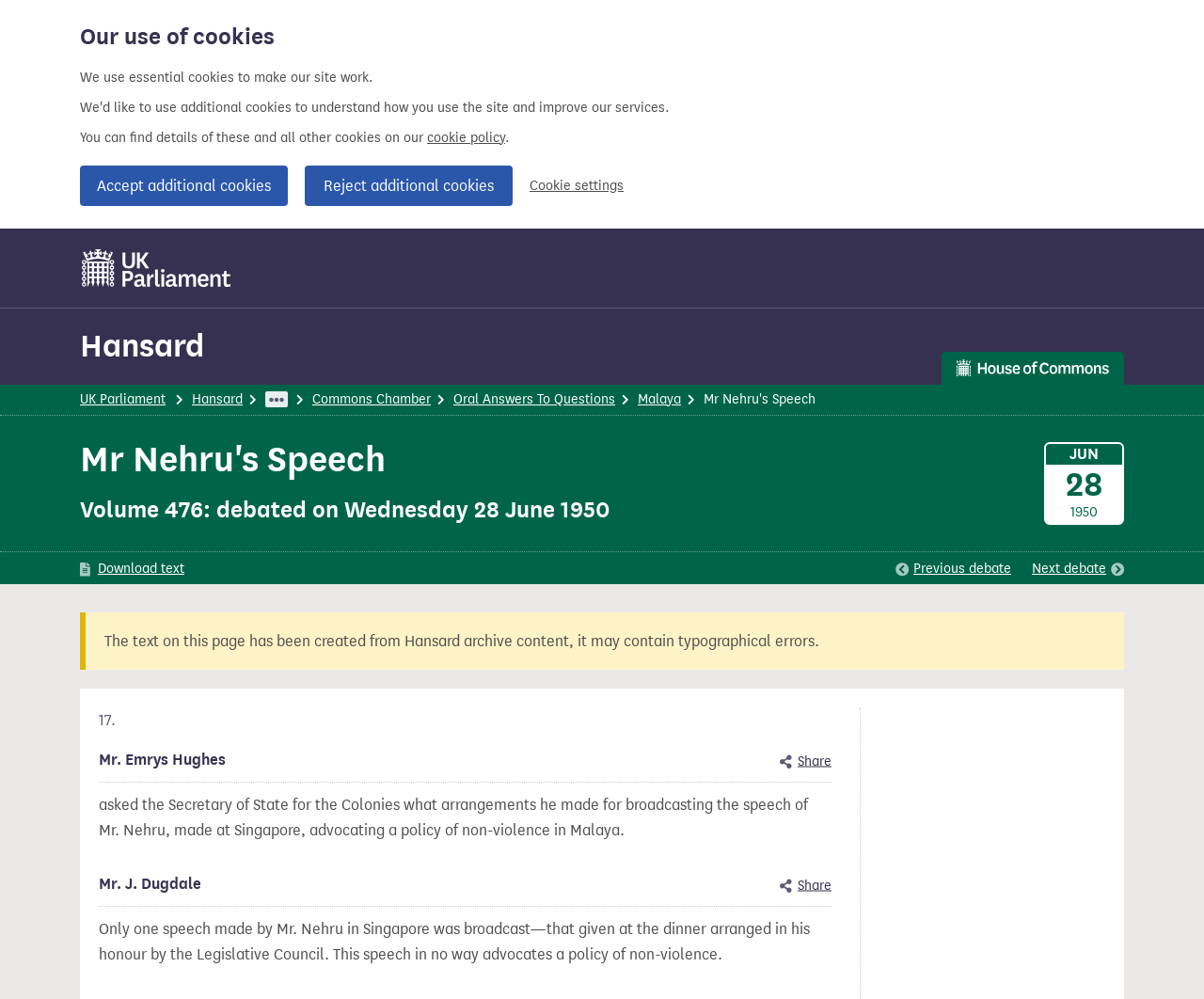Describe all the visual and textual components of the webpage comprehensively.

The webpage is about Hansard record of "Mr Nehru's Speech" on Wednesday 28 June 1950. At the top of the page, there is a cookie banner with a heading "Our use of cookies" and some text explaining the use of essential cookies. Below the banner, there are links to "UK Parliament" and "Hansard". 

On the left side of the page, there is a navigation menu with links to "Home", "Hansard", "Expand hidden items", "Commons Chamber", "Oral Answers To Questions", "Malaya", and "Mr Nehru's Speech". 

The main content of the page is about "Mr Nehru's Speech" with a heading and a subheading indicating the volume and date of the debate. There are links to "Download text", "Previous debate", and "Next debate" above the speech content. 

The speech content is divided into several sections, each with a speaker's name and their contribution to the debate. The speakers mentioned are "Mr. Emrys Hughes" and "Mr. J. Dugdale". There are also links to "Share this specific contribution" next to each speaker's name. The content of the speech is about the broadcasting of Mr. Nehru's speech in Singapore, advocating a policy of non-violence in Malaya.